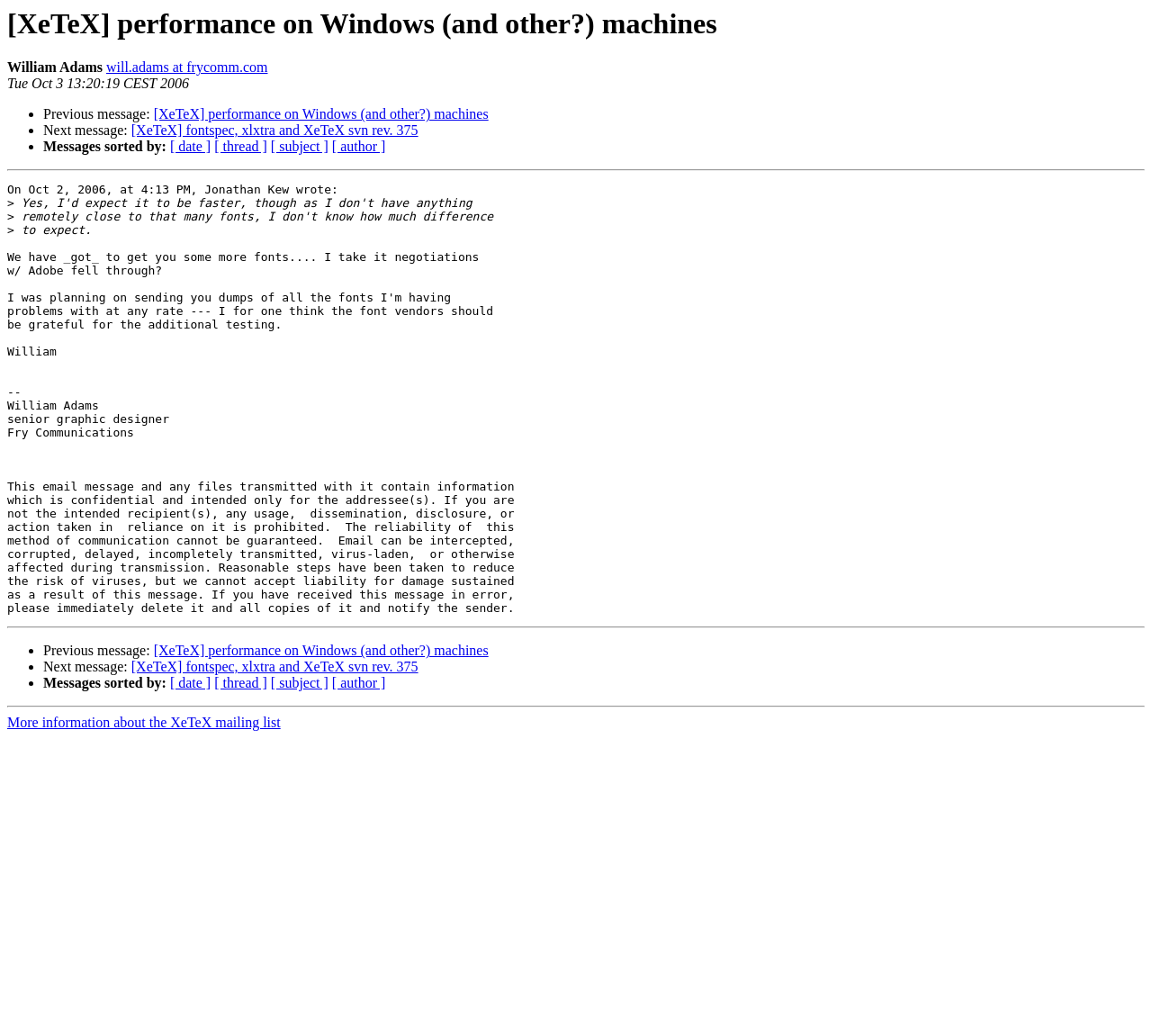Pinpoint the bounding box coordinates of the element to be clicked to execute the instruction: "Reply to Jonathan Kew's message".

[0.006, 0.177, 0.294, 0.203]